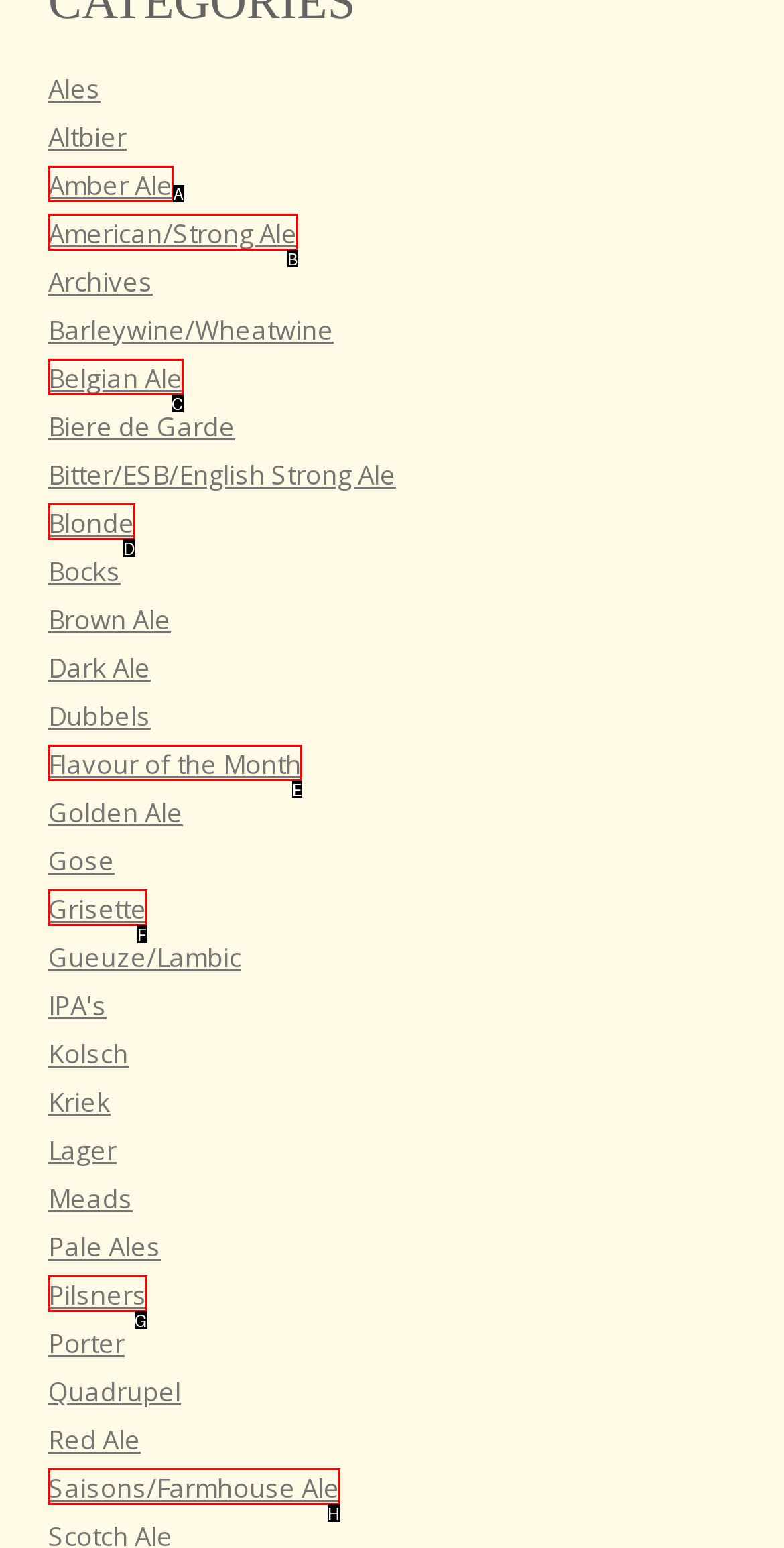Find the HTML element that matches the description: Flavour of the Month
Respond with the corresponding letter from the choices provided.

E